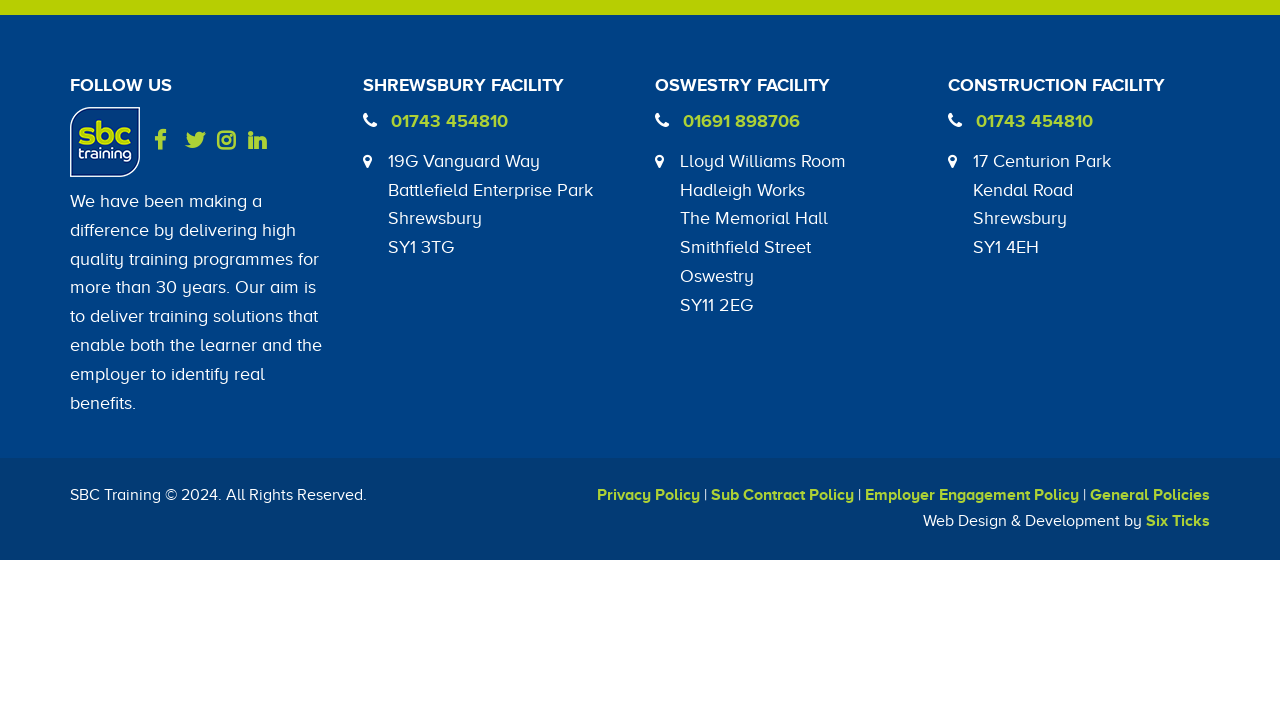Based on the element description parent_node: FOLLOW US aria-label="Twitter", identify the bounding box coordinates for the UI element. The coordinates should be in the format (top-left x, top-left y, bottom-right x, bottom-right y) and within the 0 to 1 range.

[0.145, 0.187, 0.166, 0.213]